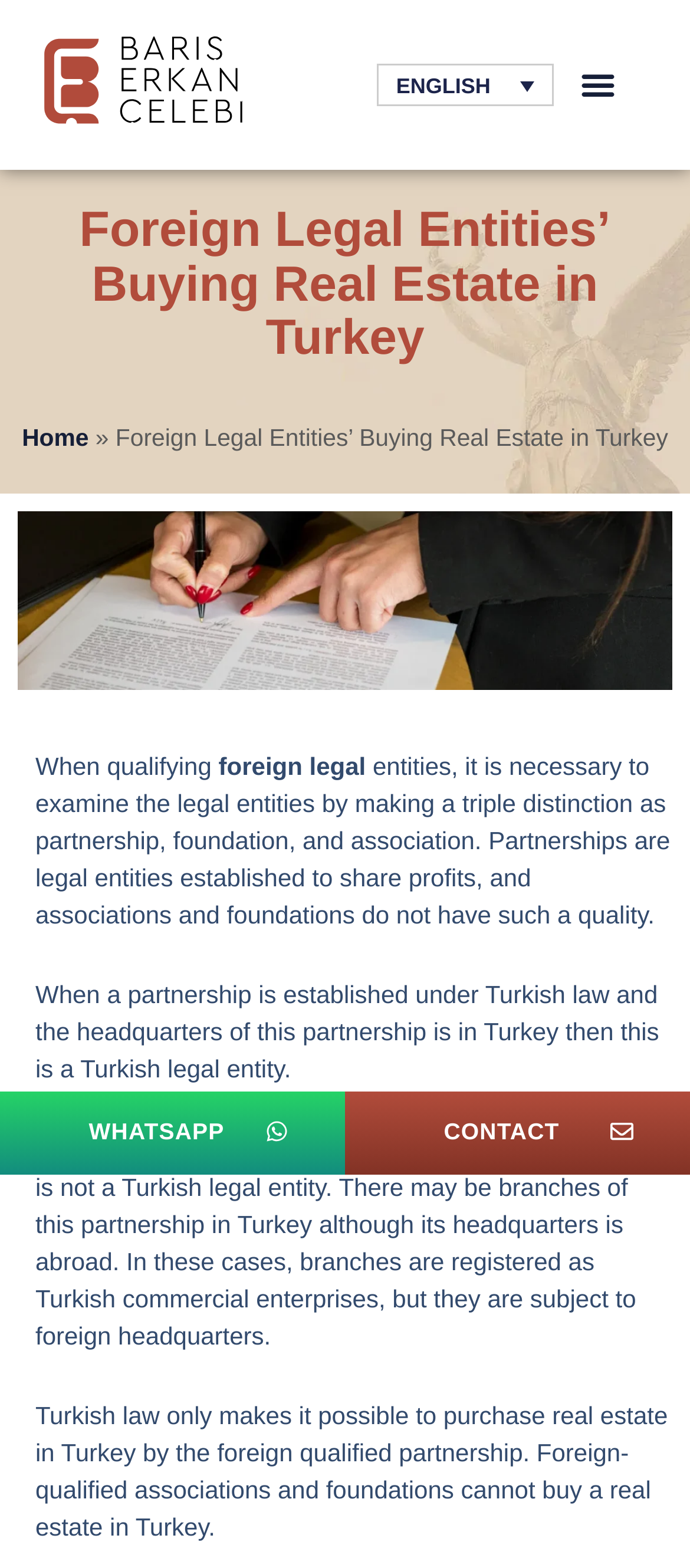How can a foreign partnership be registered in Turkey?
Observe the image and answer the question with a one-word or short phrase response.

As a Turkish commercial enterprise